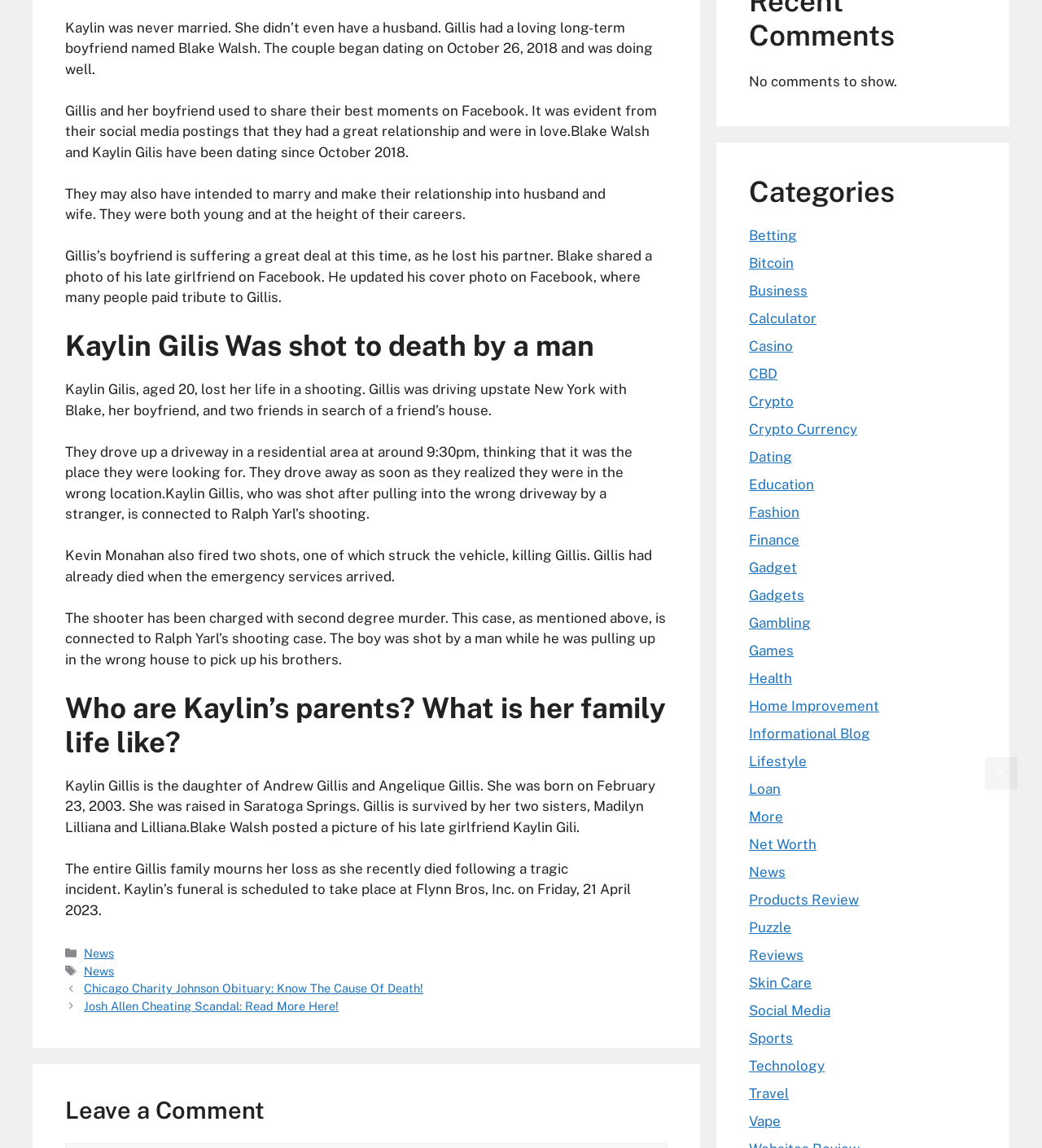Using floating point numbers between 0 and 1, provide the bounding box coordinates in the format (top-left x, top-left y, bottom-right x, bottom-right y). Locate the UI element described here: News

[0.719, 0.753, 0.754, 0.767]